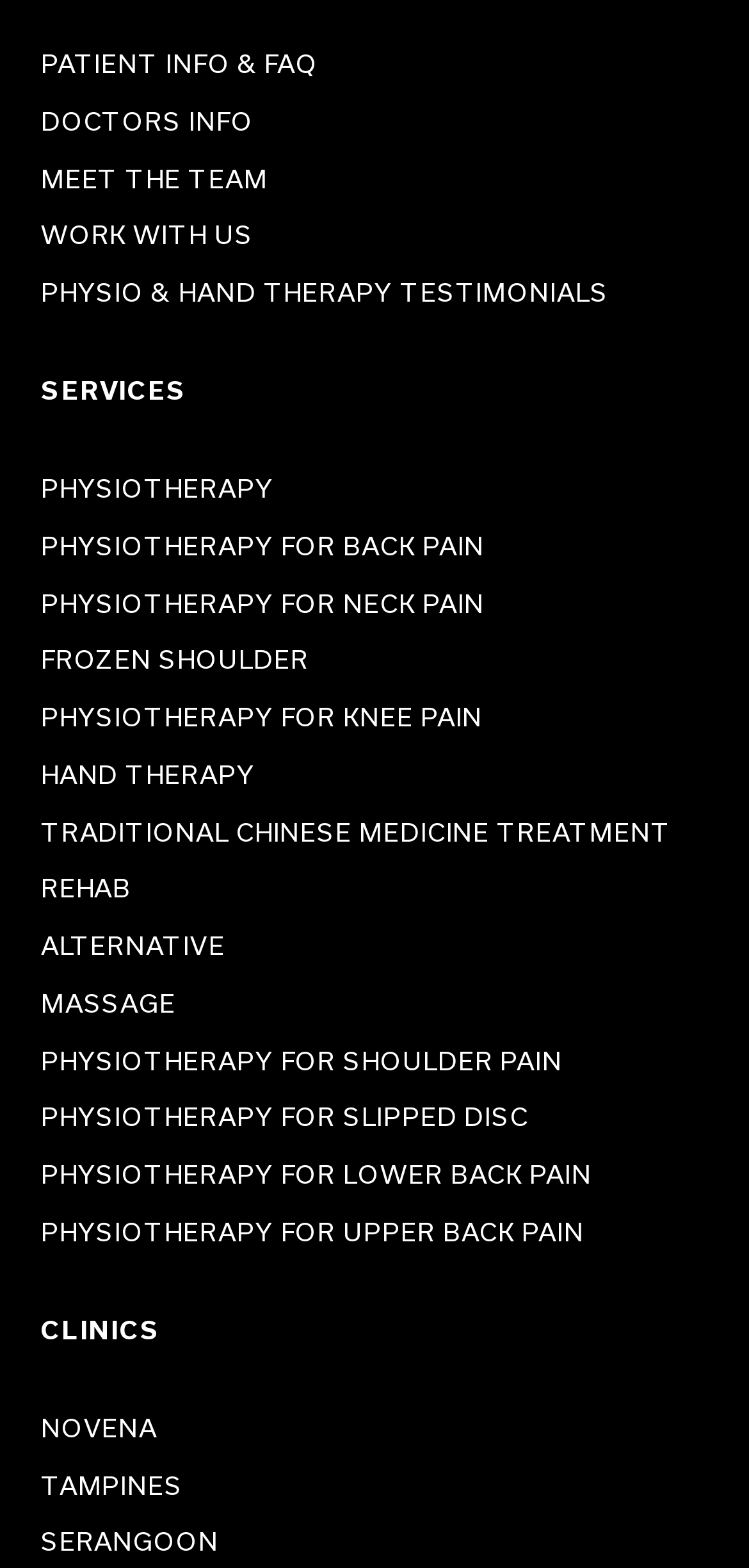Show the bounding box coordinates for the element that needs to be clicked to execute the following instruction: "Check the club's constitution". Provide the coordinates in the form of four float numbers between 0 and 1, i.e., [left, top, right, bottom].

None